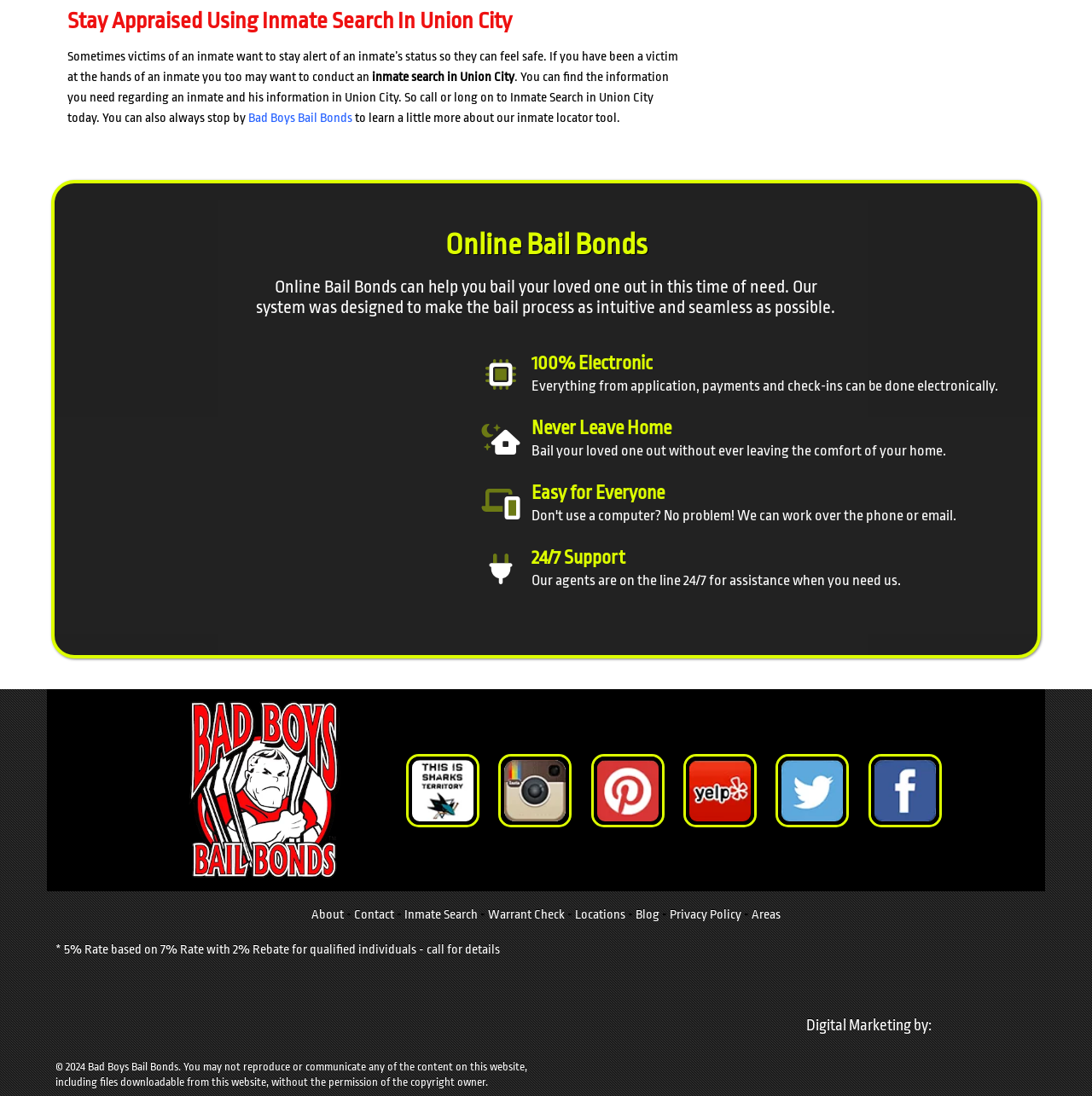Identify the bounding box coordinates for the UI element described as follows: Bad Boys Bail Bonds. Use the format (top-left x, top-left y, bottom-right x, bottom-right y) and ensure all values are floating point numbers between 0 and 1.

[0.227, 0.101, 0.323, 0.114]